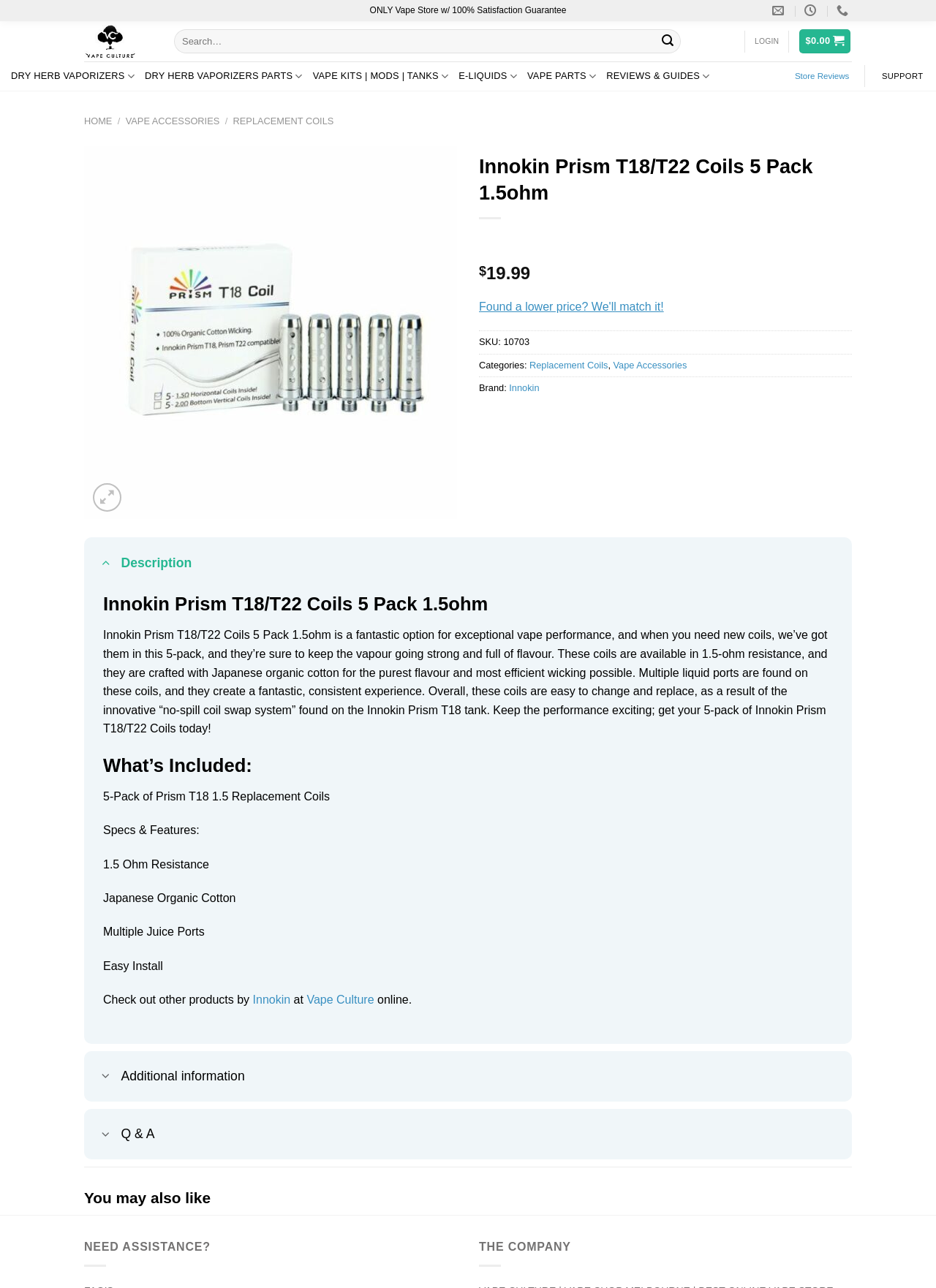Find the bounding box coordinates of the element to click in order to complete this instruction: "Click the 'Go Back to About Pia' link". The bounding box coordinates must be four float numbers between 0 and 1, denoted as [left, top, right, bottom].

None